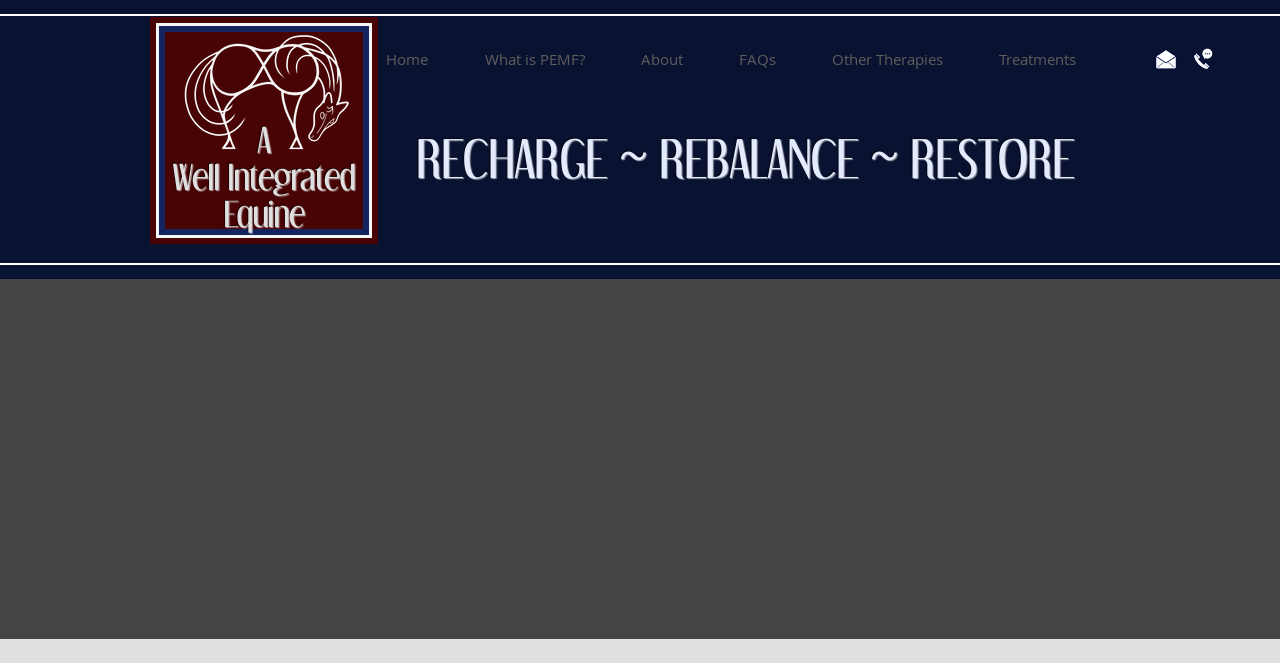What is the slogan of the website?
Could you answer the question in a detailed manner, providing as much information as possible?

I found the slogan by looking at the StaticText element 'RECHARGE ~ REBALANCE ~ RESTORE' which is prominently displayed on the webpage.